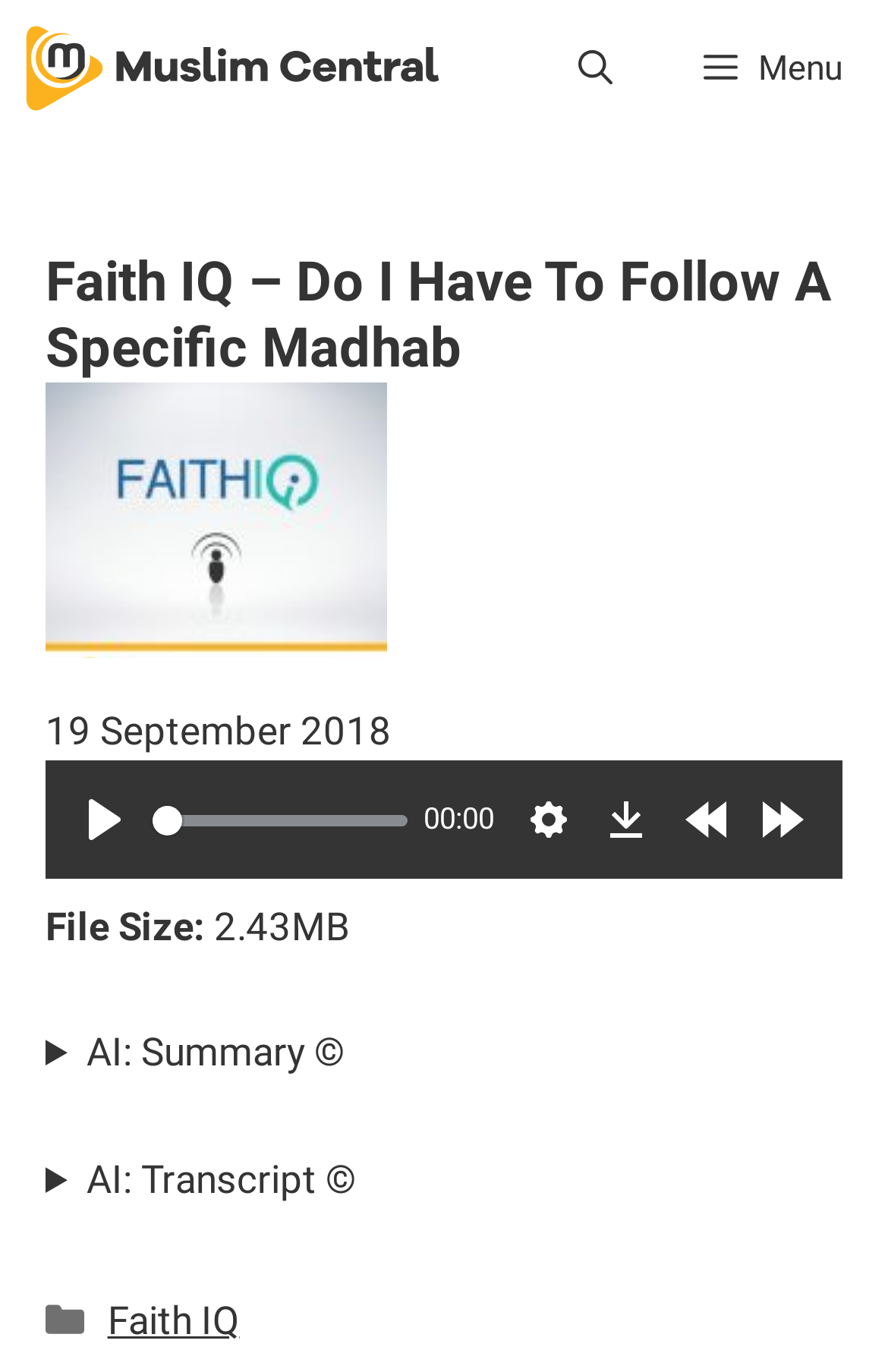Please identify the bounding box coordinates of the region to click in order to complete the task: "View related content". The coordinates must be four float numbers between 0 and 1, specified as [left, top, right, bottom].

None